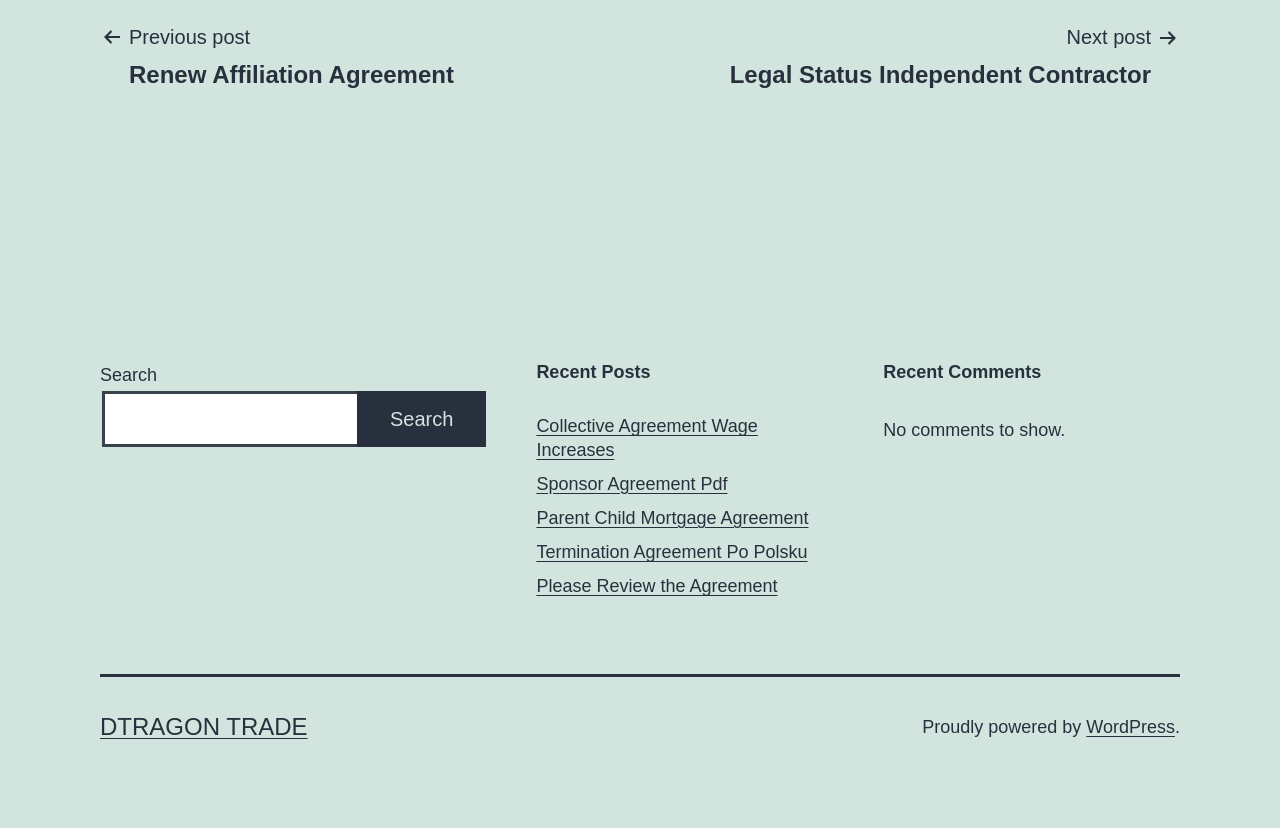Please determine the bounding box coordinates of the area that needs to be clicked to complete this task: 'Enter email address'. The coordinates must be four float numbers between 0 and 1, formatted as [left, top, right, bottom].

None